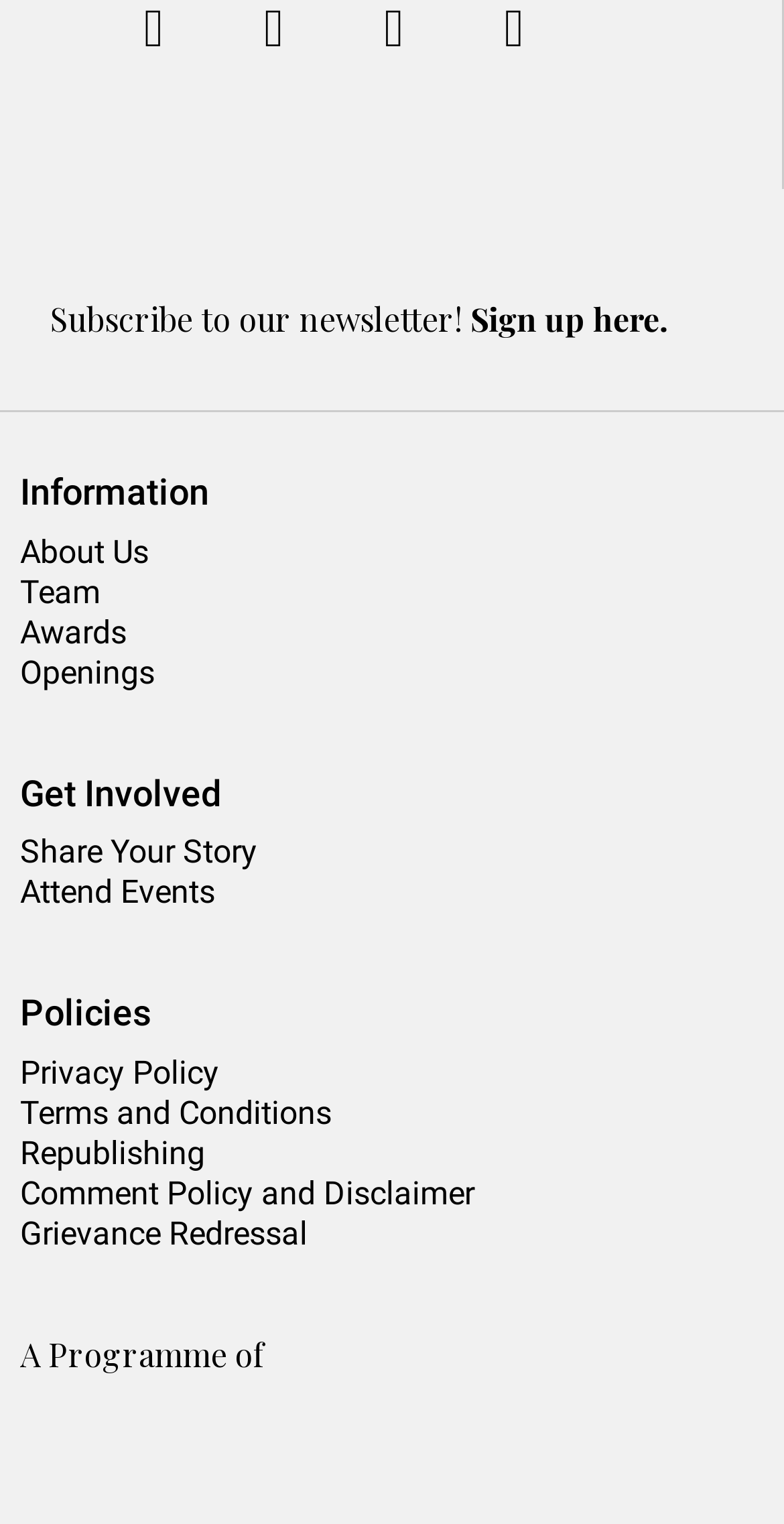Answer the question with a brief word or phrase:
What is the last link under the 'Policies' heading?

Grievance Redressal